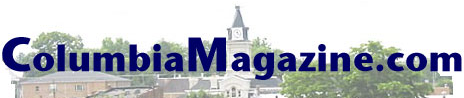Generate an elaborate description of what you see in the image.

The image prominently features the title "ColumbiaMagazine.com," which is styled in a bold blue font against a soft, light background. The design suggests a welcoming and professional online platform dedicated to local news and community stories. In the background, the silhouette of a distinctive clock tower adds a charming touch—likely representing a significant landmark in Columbia, Kentucky. This visual element reinforces a sense of place, connecting the magazine to its community heritage. Overall, the image evokes an inviting atmosphere for readers and residents alike, encouraging engagement with local happenings.